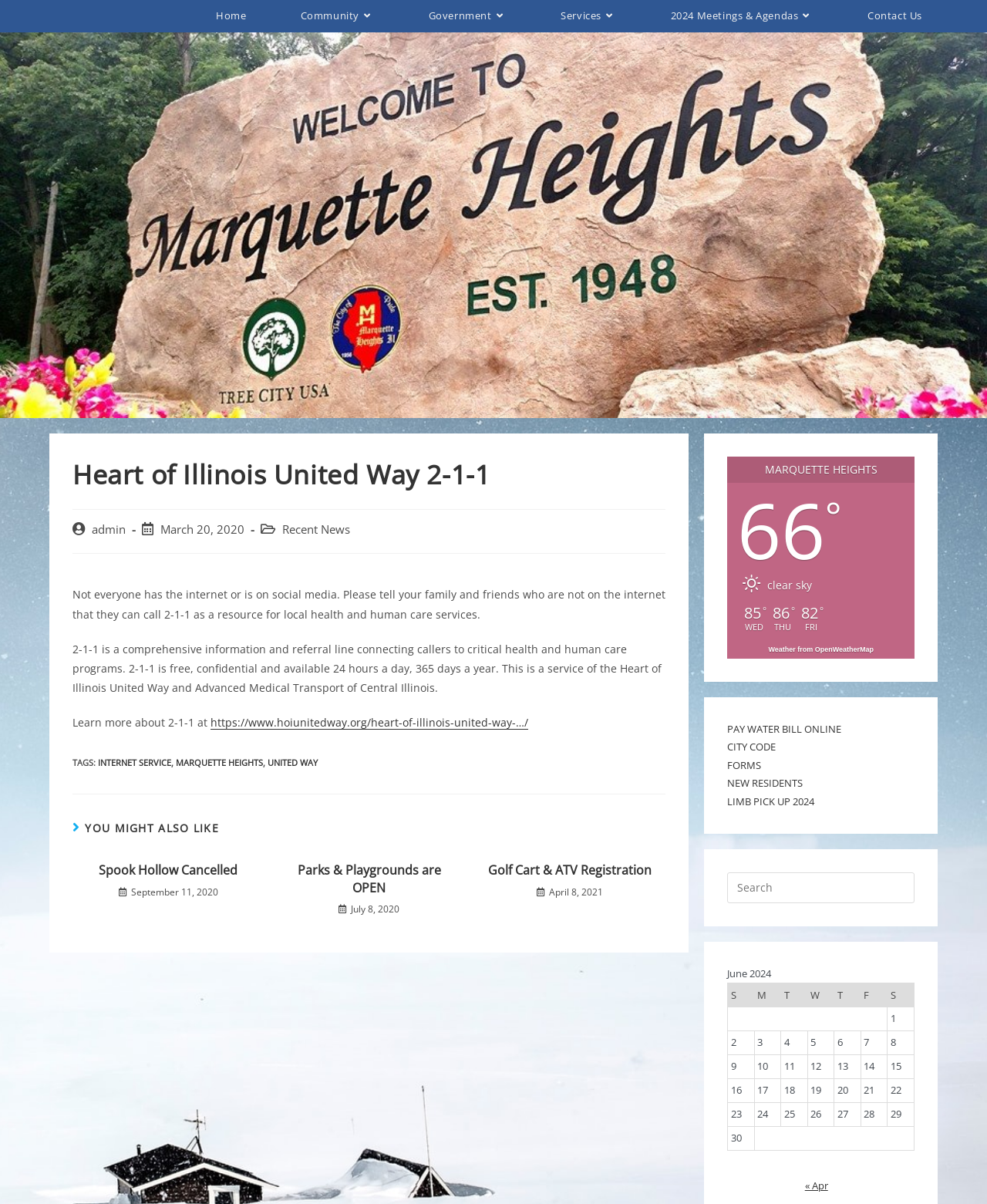Please determine the bounding box coordinates for the UI element described here. Use the format (top-left x, top-left y, bottom-right x, bottom-right y) with values bounded between 0 and 1: Spook Hollow Cancelled

[0.083, 0.716, 0.258, 0.73]